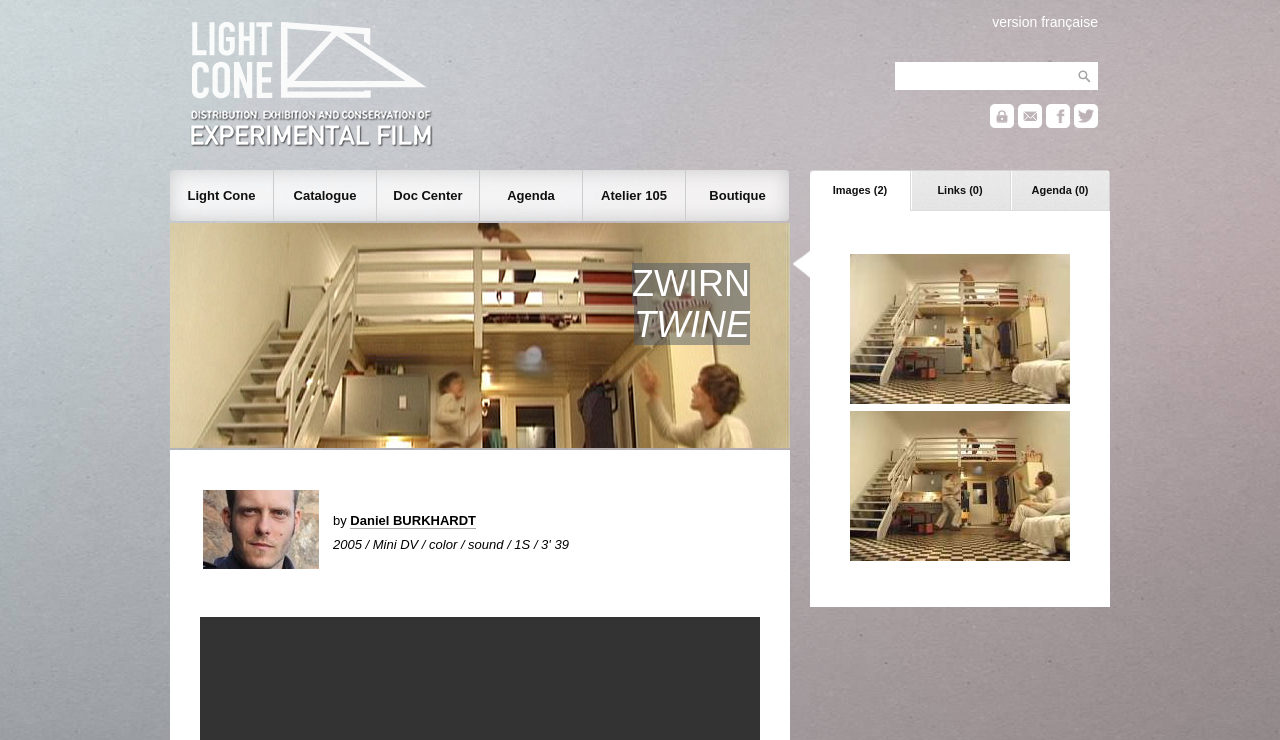Give a concise answer of one word or phrase to the question: 
What is the title of the catalogue?

Light Cone